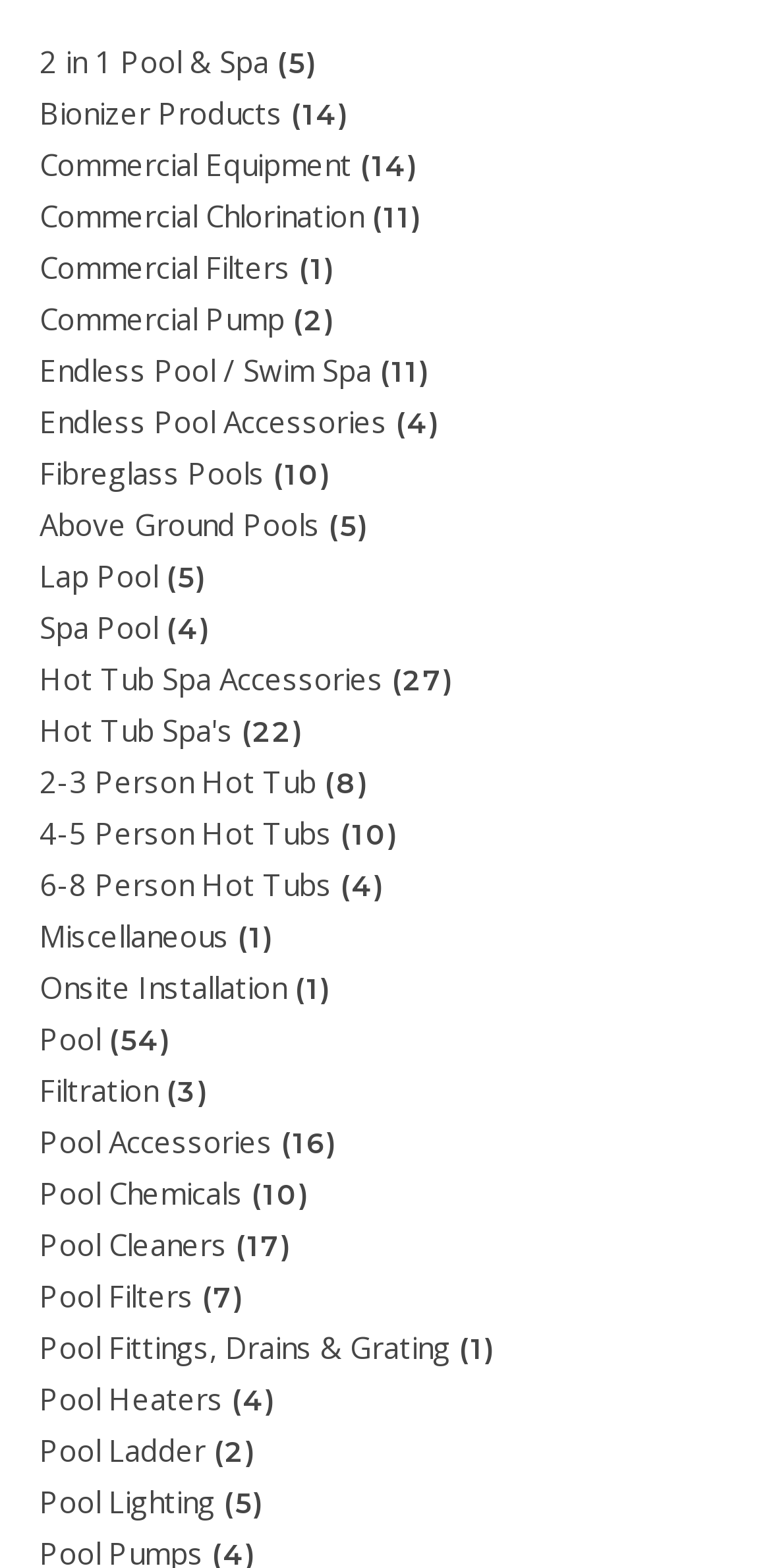What is the category with the most products?
Using the image, respond with a single word or phrase.

Pool